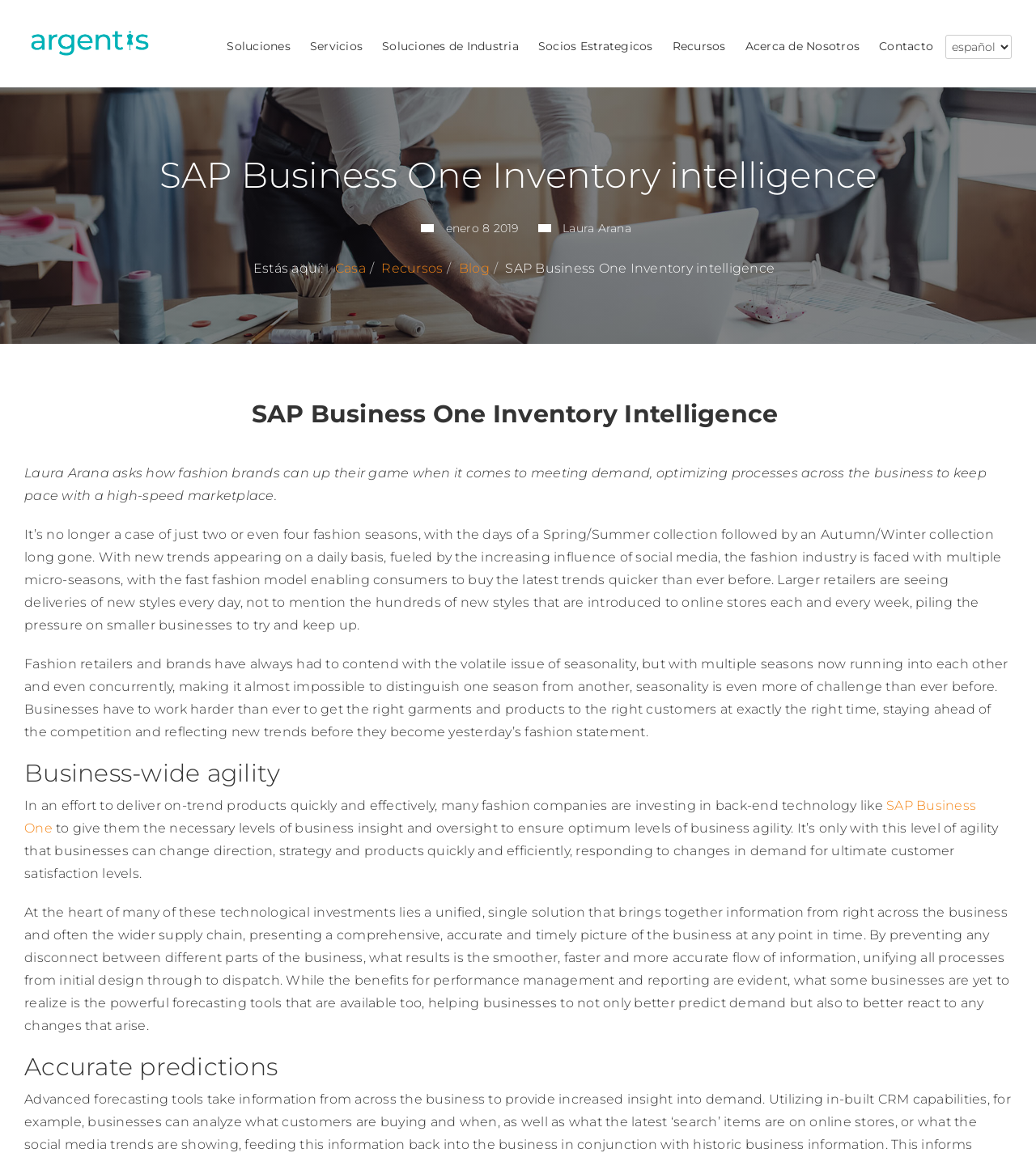Please identify the bounding box coordinates of the clickable area that will fulfill the following instruction: "Click on Soluciones". The coordinates should be in the format of four float numbers between 0 and 1, i.e., [left, top, right, bottom].

[0.219, 0.0, 0.28, 0.068]